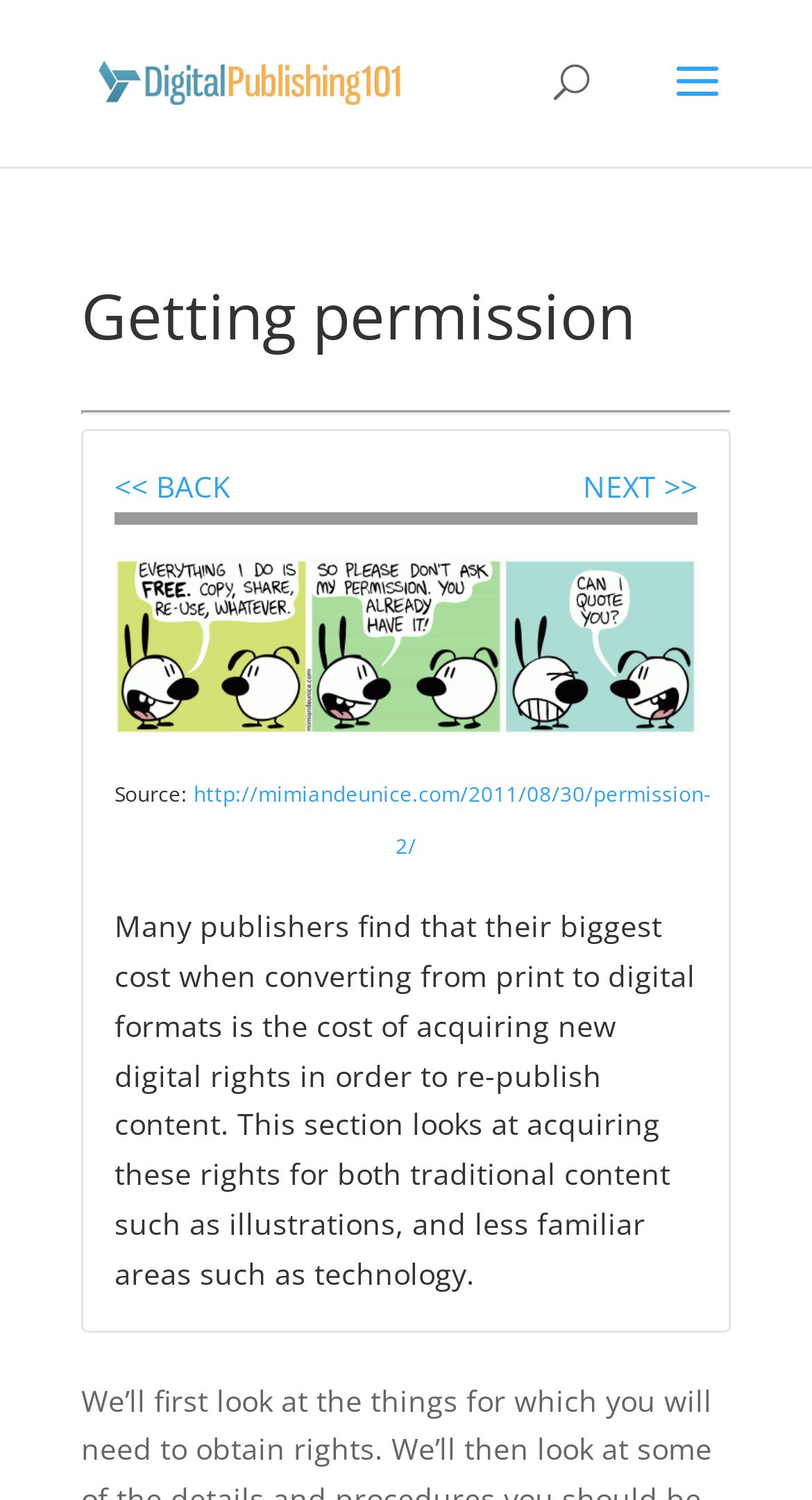Identify the coordinates of the bounding box for the element described below: "http://mimiandeunice.com/2011/08/30/permission-2/". Return the coordinates as four float numbers between 0 and 1: [left, top, right, bottom].

[0.238, 0.519, 0.874, 0.574]